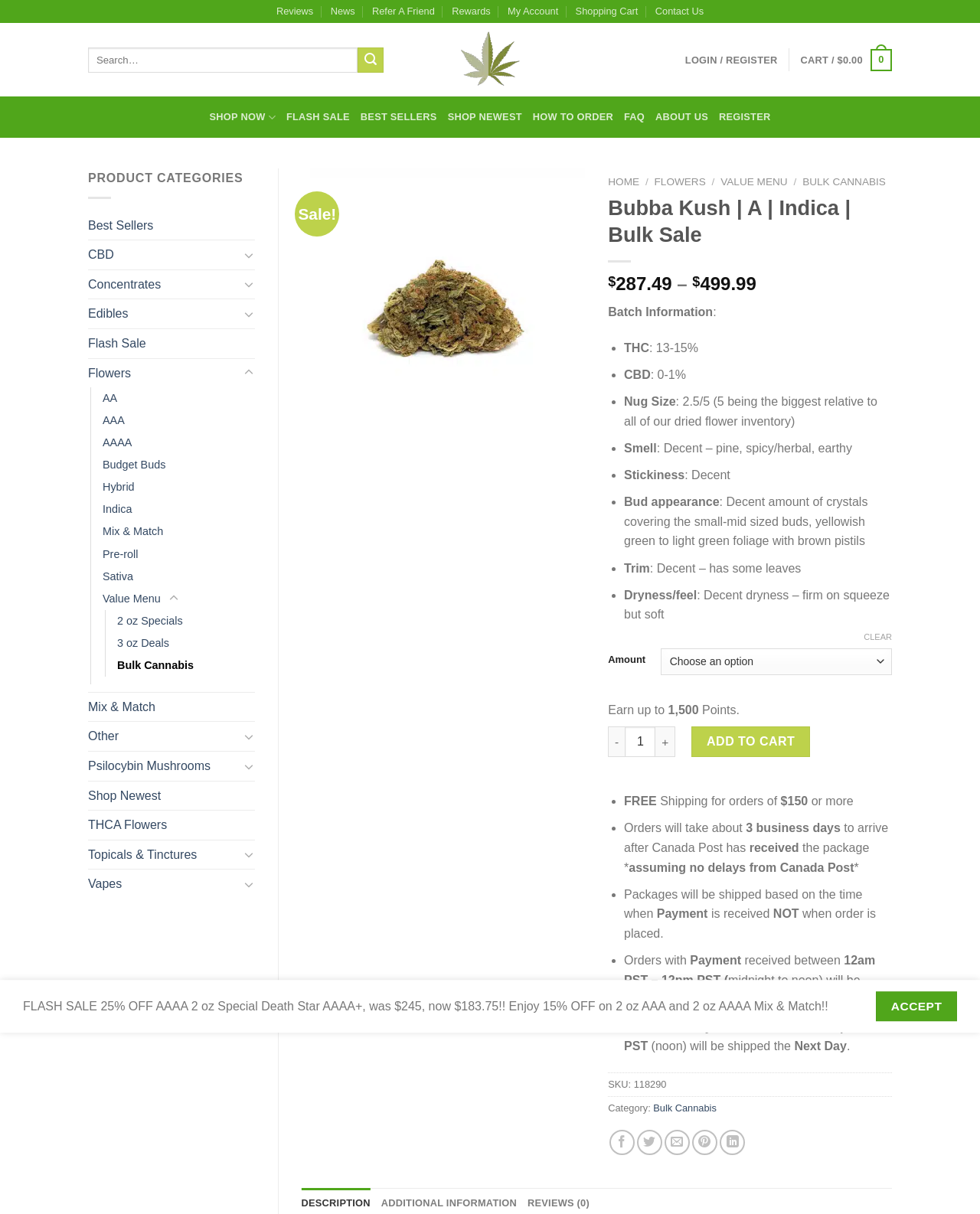Locate the bounding box coordinates of the UI element described by: "parent_node: Search for: name="s" placeholder="Search…"". Provide the coordinates as four float numbers between 0 and 1, formatted as [left, top, right, bottom].

[0.09, 0.039, 0.365, 0.06]